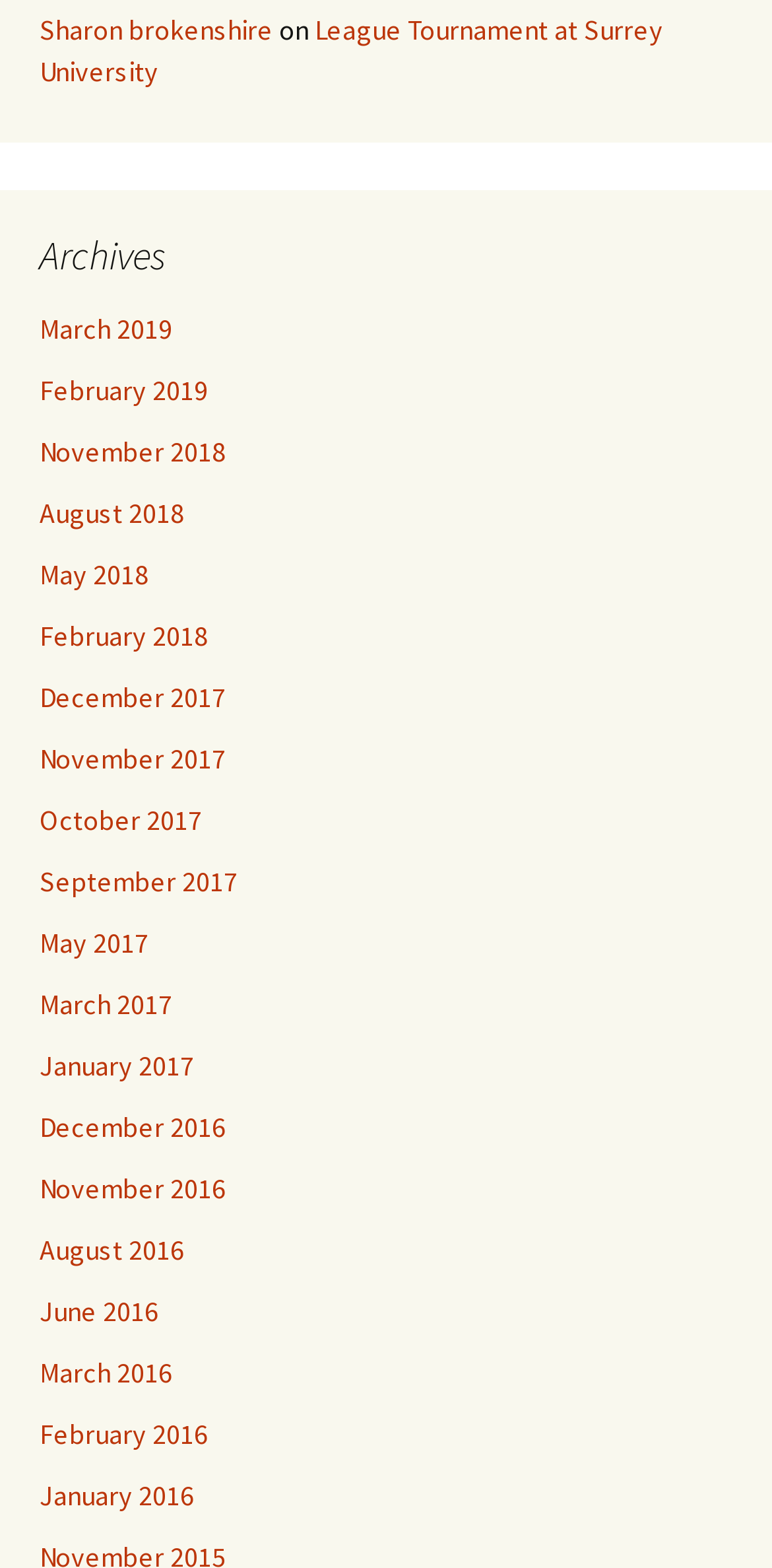Determine the bounding box coordinates for the UI element matching this description: "August 2016".

[0.051, 0.786, 0.238, 0.808]